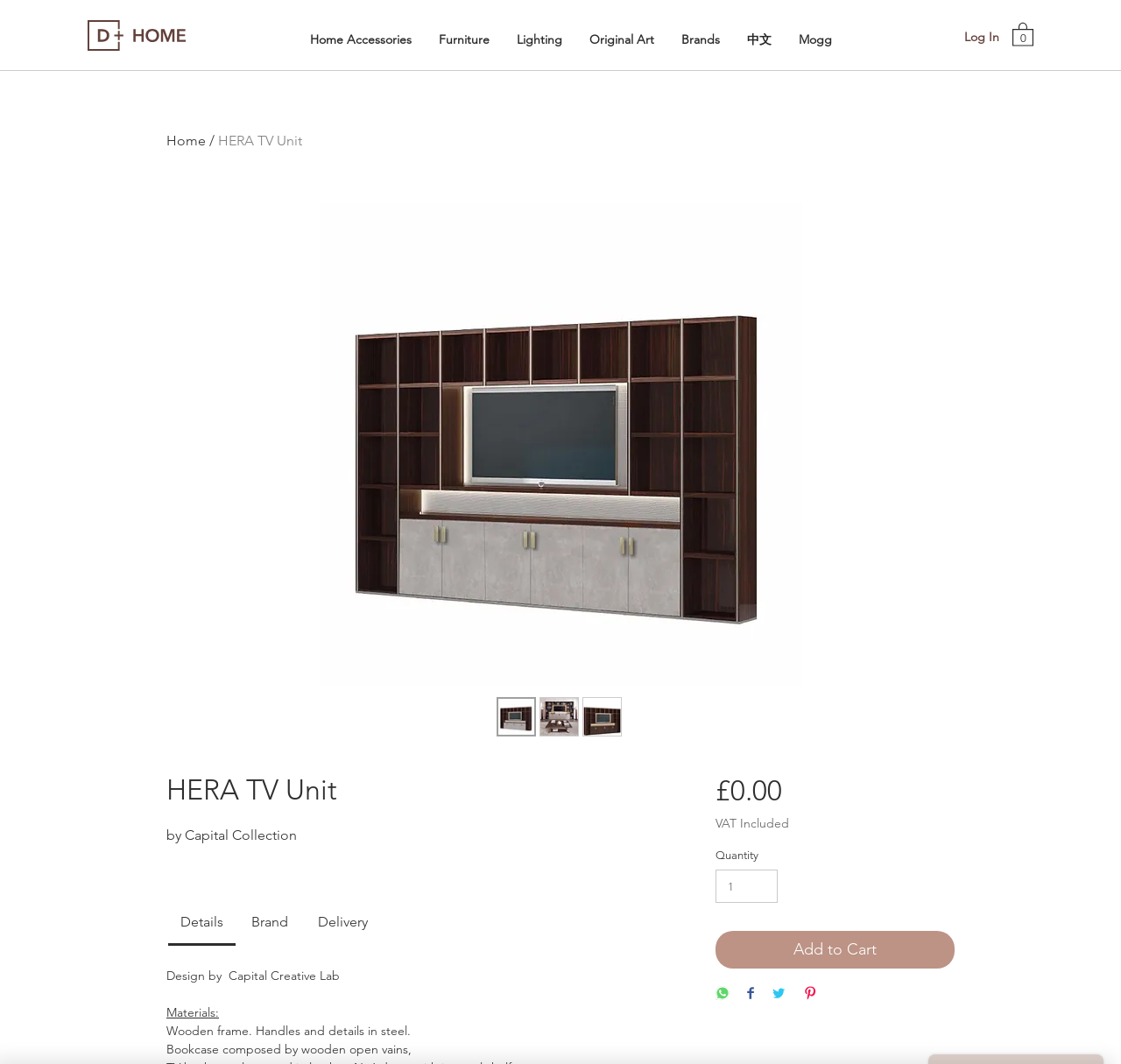Provide a short answer to the following question with just one word or phrase: What is the name of the product?

HERA TV Unit